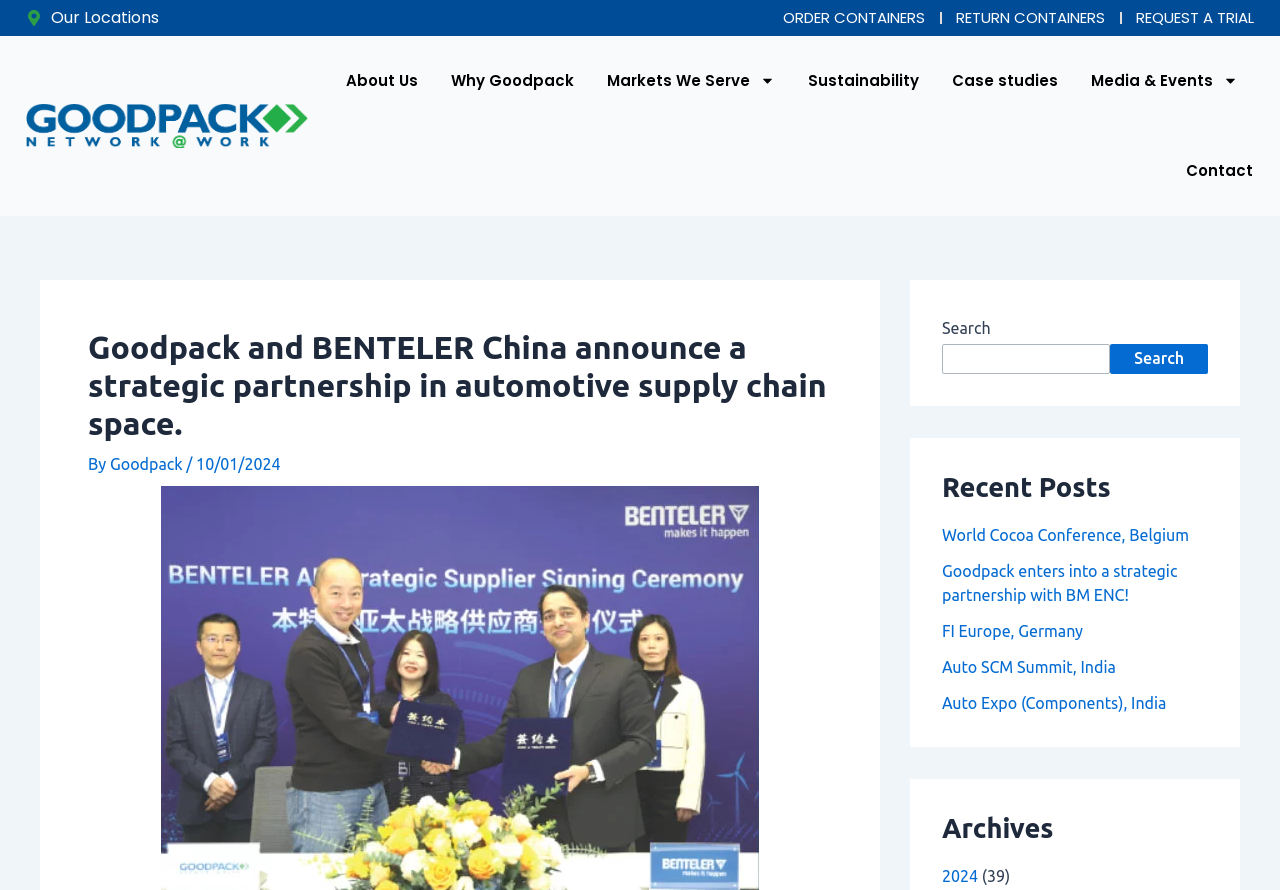Identify the bounding box for the UI element specified in this description: "December 2, 2020". The coordinates must be four float numbers between 0 and 1, formatted as [left, top, right, bottom].

None